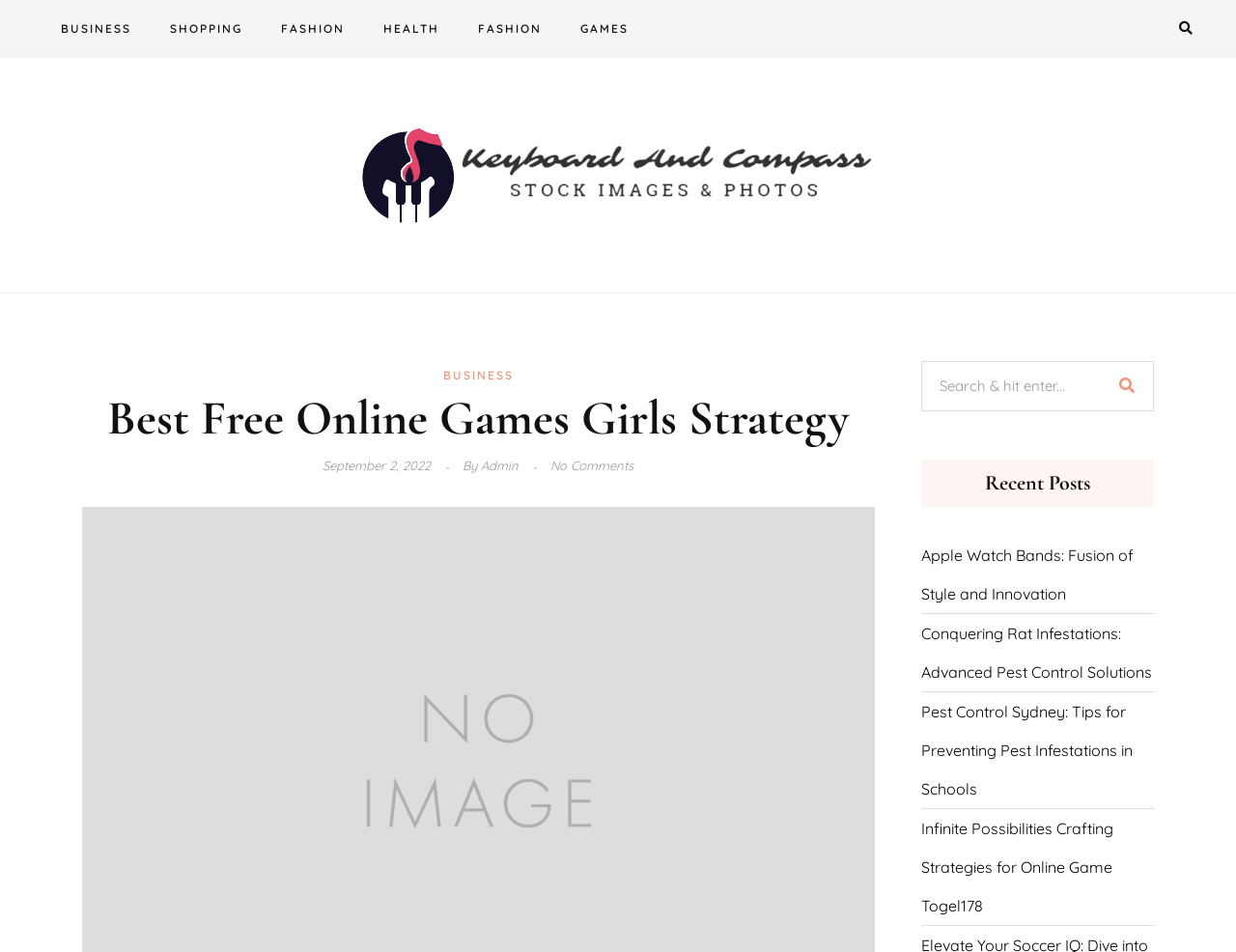What is the date of the post?
Answer the question with as much detail as you can, using the image as a reference.

The date of the post can be found in the middle of the webpage, with a StaticText element containing the text 'September 2, 2022' and a bounding box coordinate of [0.261, 0.481, 0.352, 0.497].